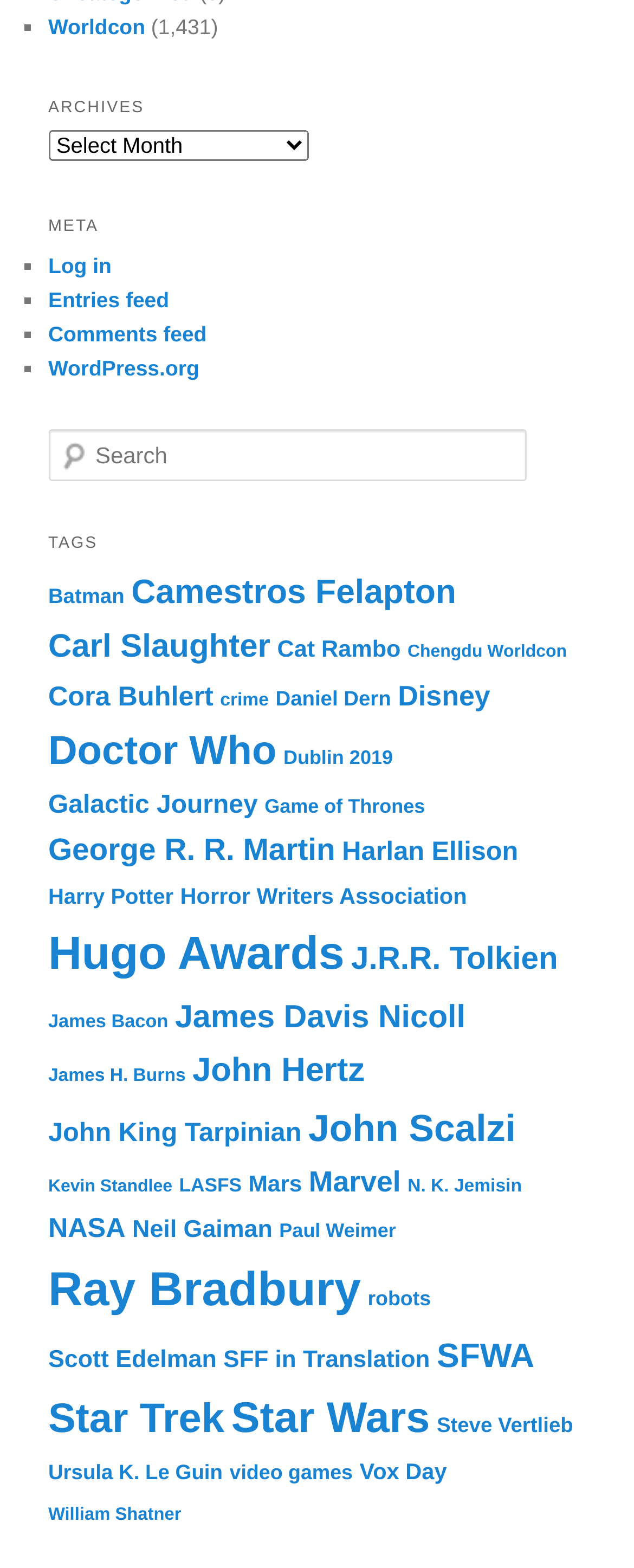How many tags are listed on the webpage? Please answer the question using a single word or phrase based on the image.

47